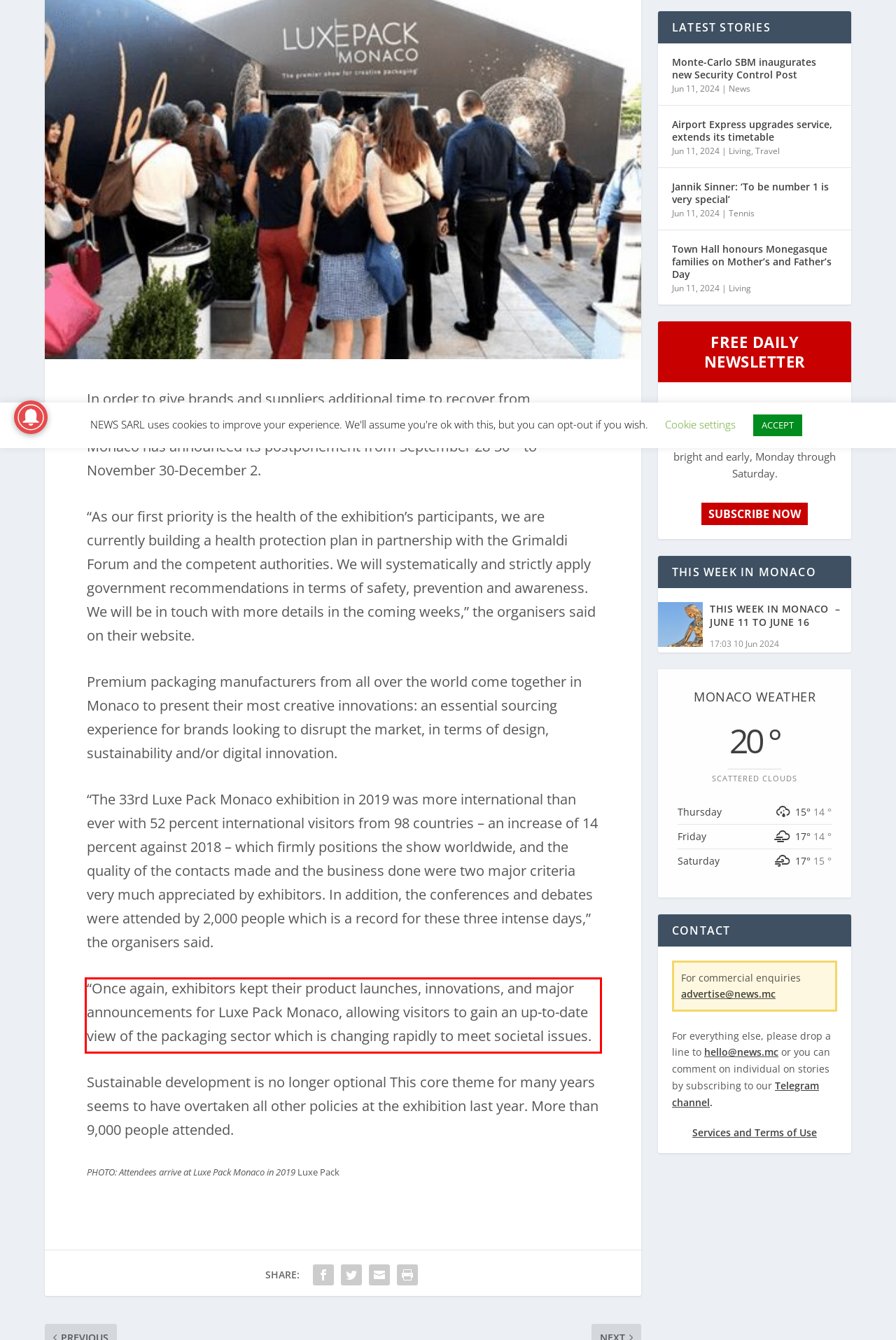Analyze the screenshot of the webpage that features a red bounding box and recognize the text content enclosed within this red bounding box.

“Once again, exhibitors kept their product launches, innovations, and major announcements for Luxe Pack Monaco, allowing visitors to gain an up-to-date view of the packaging sector which is changing rapidly to meet societal issues.